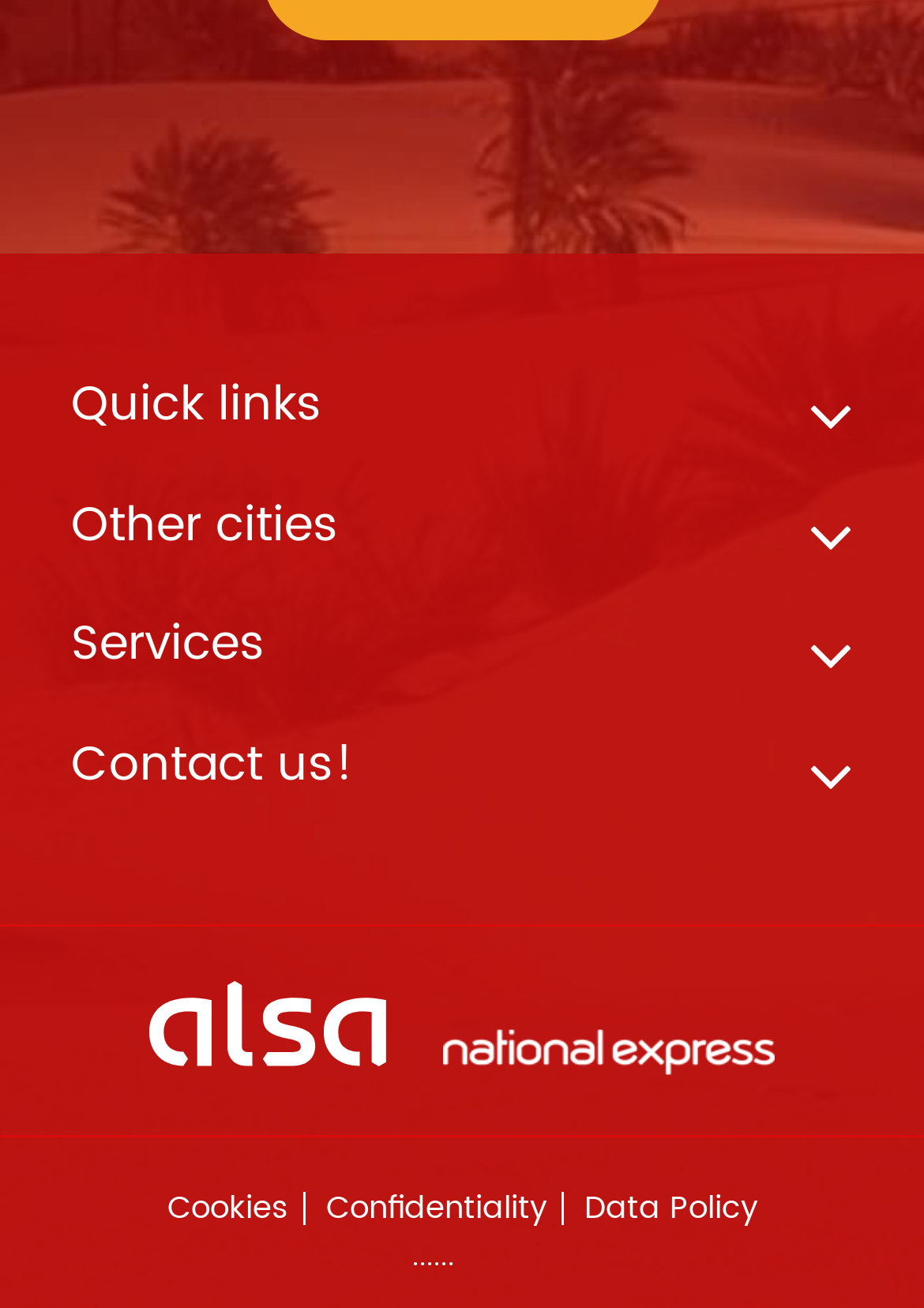Provide the bounding box coordinates, formatted as (top-left x, top-left y, bottom-right x, bottom-right y), with all values being floating point numbers between 0 and 1. Identify the bounding box of the UI element that matches the description: Services

[0.077, 0.468, 0.923, 0.524]